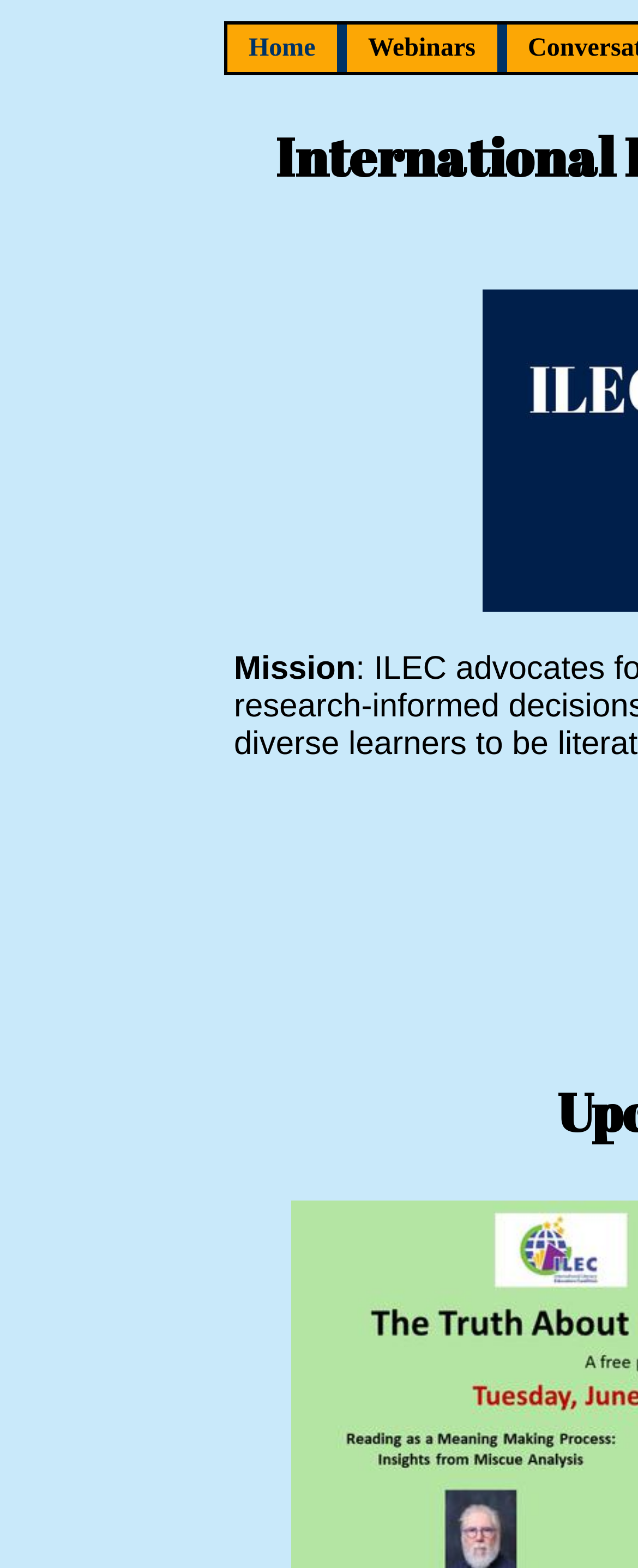How many table cells are there in the top navigation bar?
Using the image, provide a concise answer in one word or a short phrase.

4